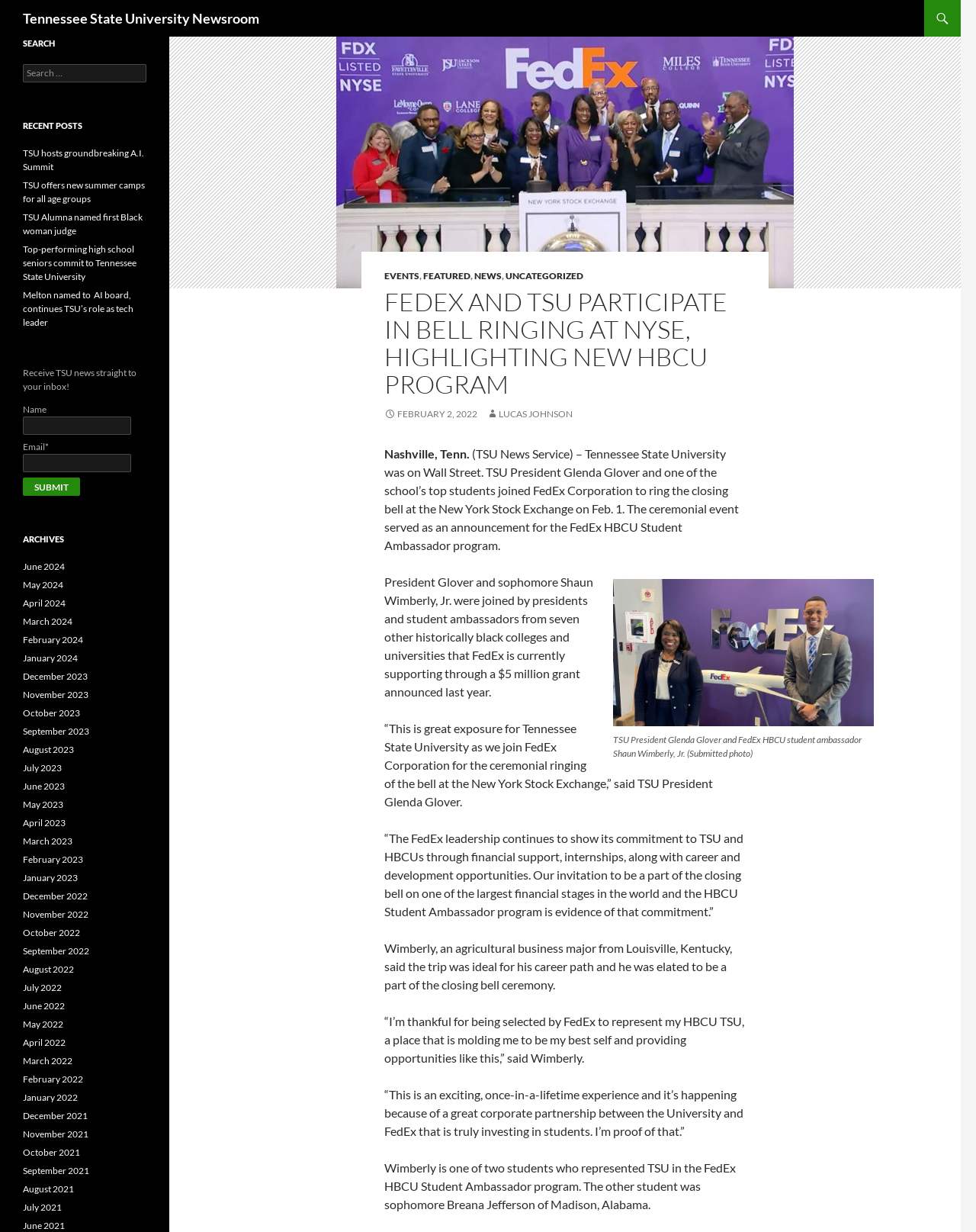Pinpoint the bounding box coordinates of the element that must be clicked to accomplish the following instruction: "View news archives for February 2022". The coordinates should be in the format of four float numbers between 0 and 1, i.e., [left, top, right, bottom].

[0.023, 0.515, 0.085, 0.524]